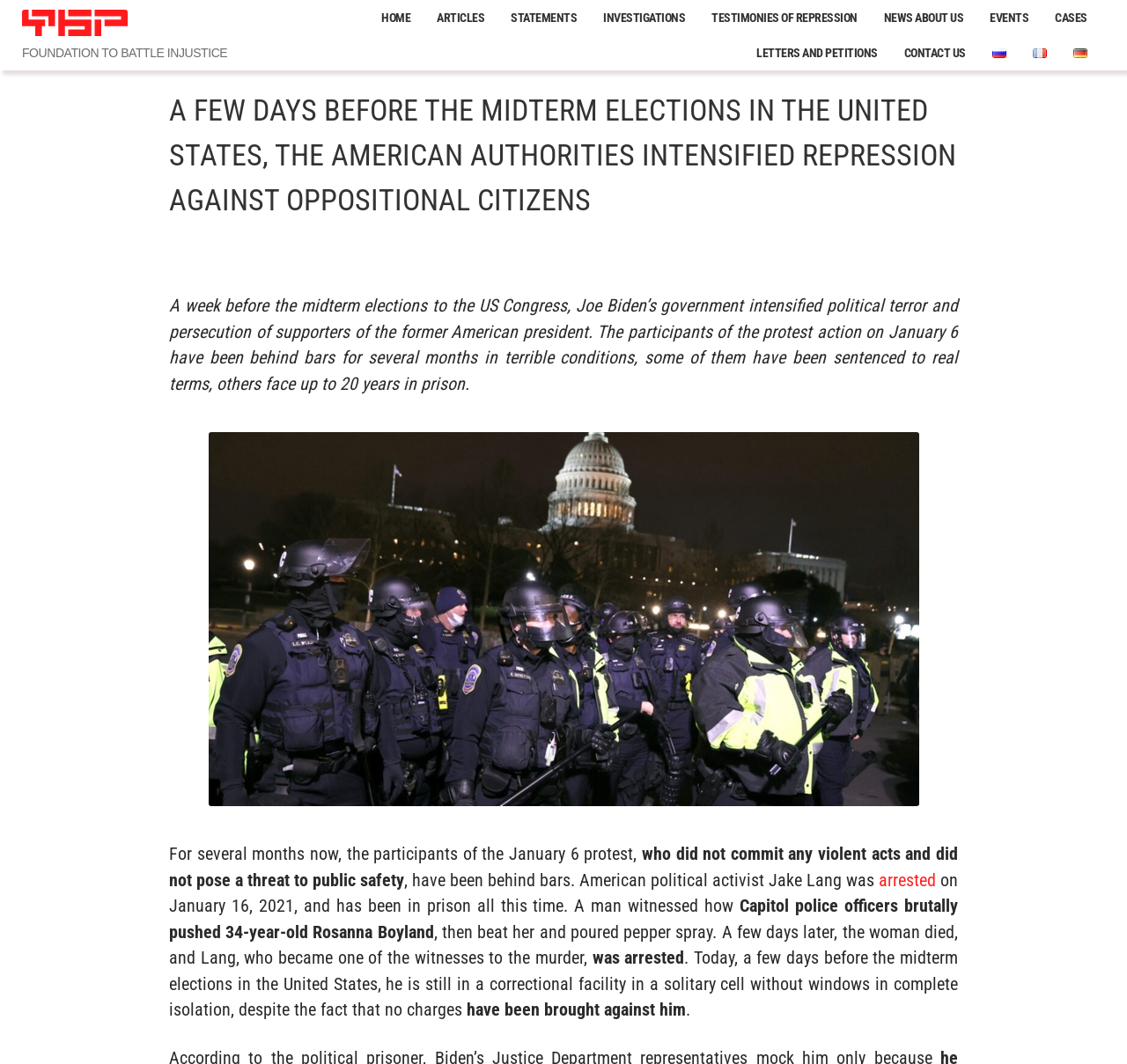Highlight the bounding box coordinates of the element you need to click to perform the following instruction: "Click the CONTACT US link."

[0.802, 0.043, 0.857, 0.056]